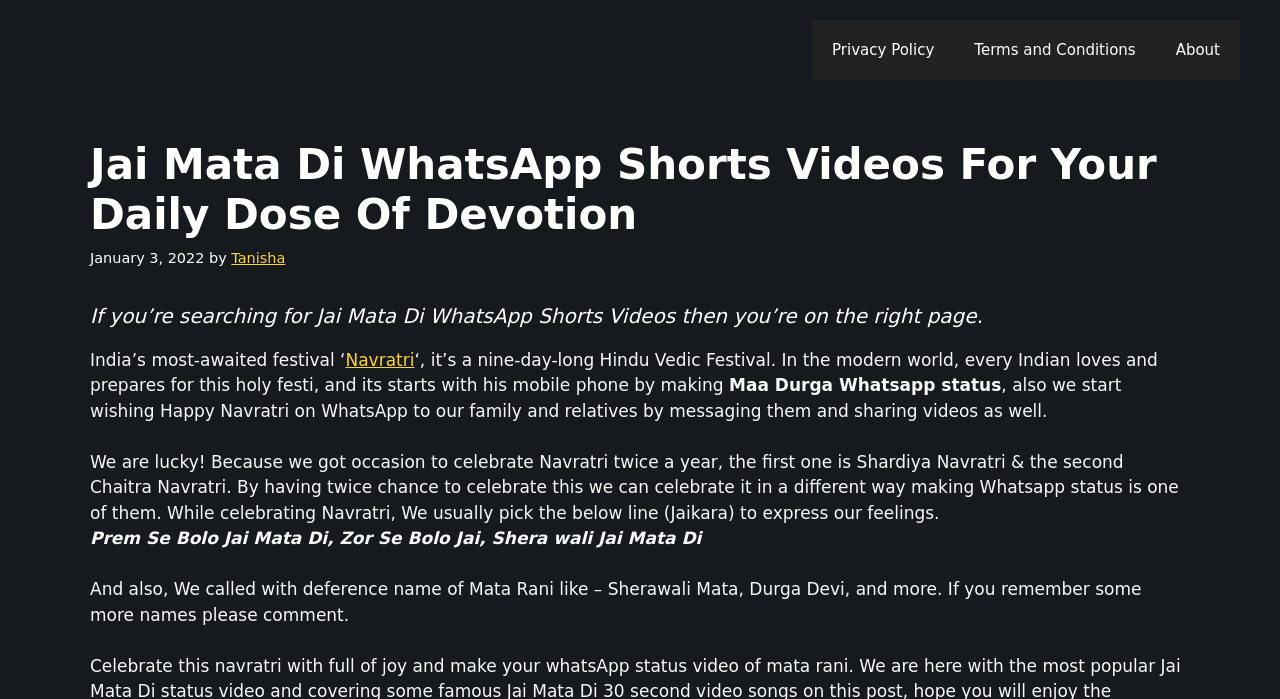Please determine the main heading text of this webpage.

Jai Mata Di WhatsApp Shorts Videos For Your Daily Dose Of Devotion